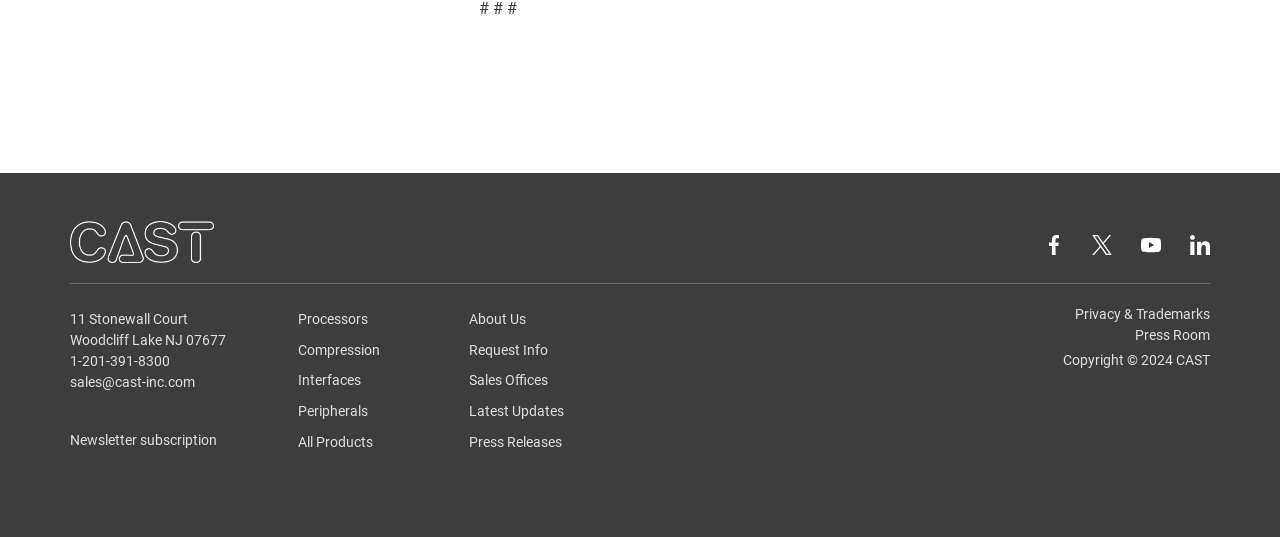Determine the bounding box coordinates for the region that must be clicked to execute the following instruction: "Contact via 1-201-391-8300".

[0.055, 0.658, 0.133, 0.687]